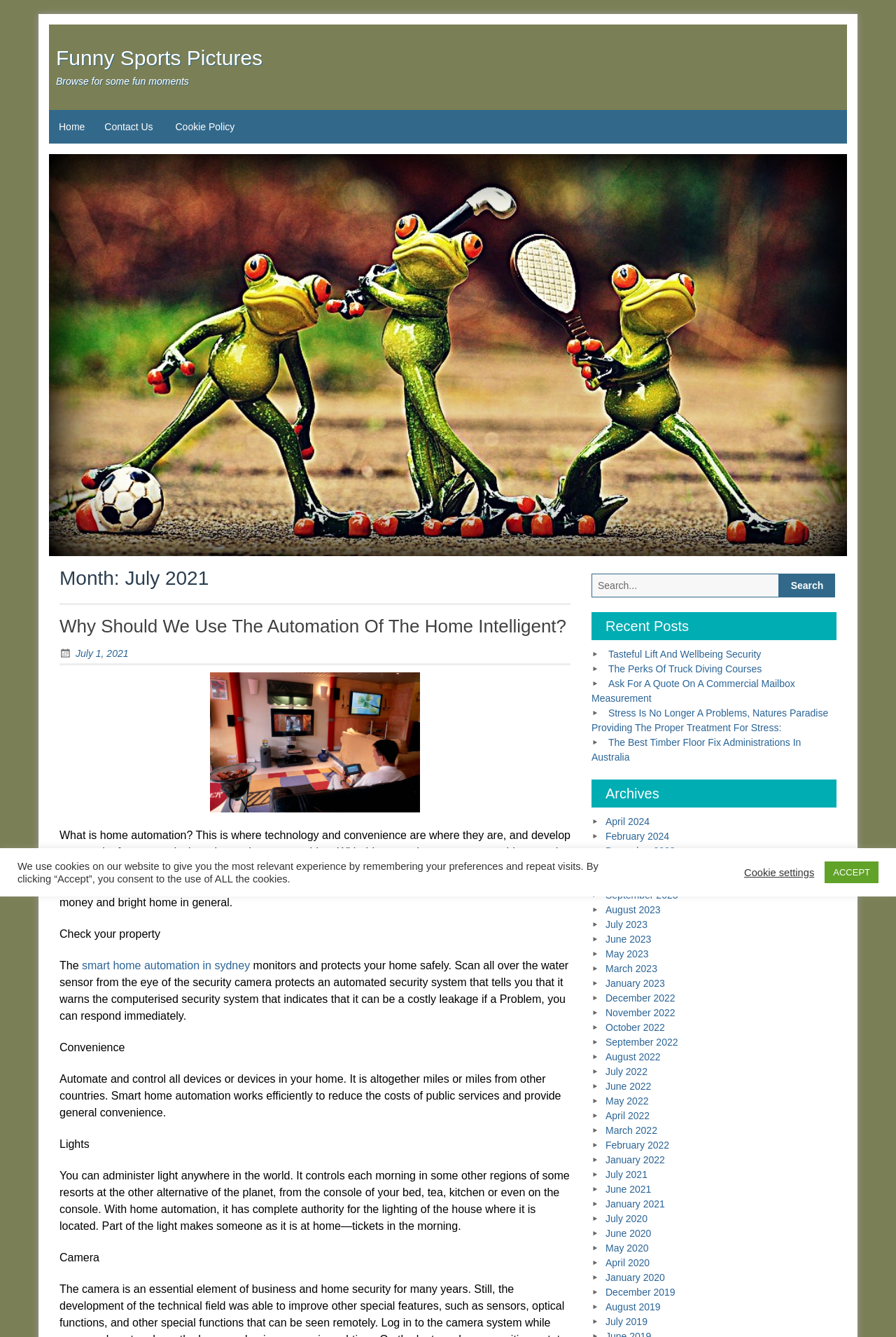Please identify the bounding box coordinates of the clickable area that will allow you to execute the instruction: "Search for something".

[0.66, 0.429, 0.934, 0.447]